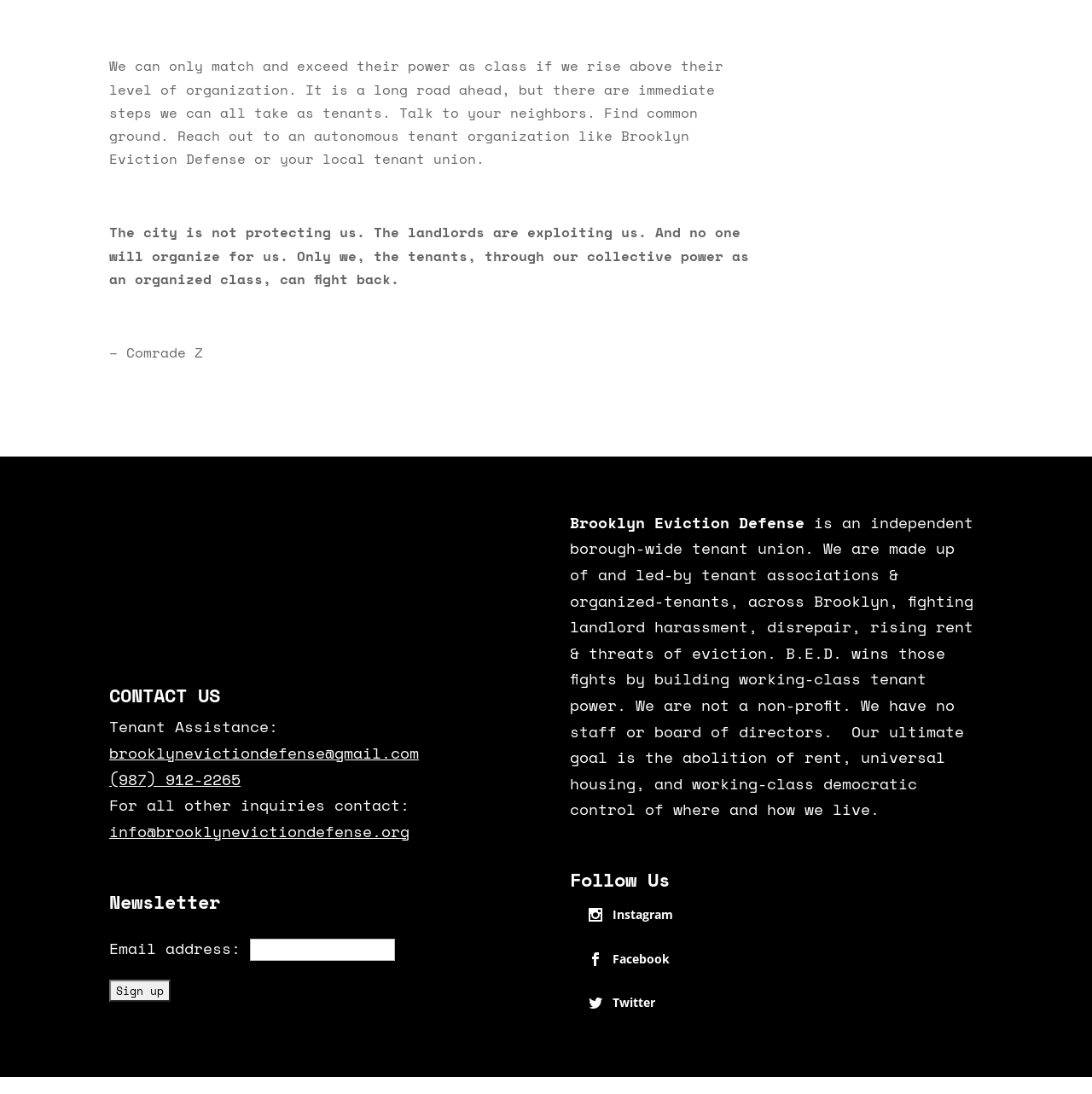Locate the bounding box coordinates of the item that should be clicked to fulfill the instruction: "Call Brooklyn Eviction Defense".

[0.1, 0.702, 0.22, 0.722]